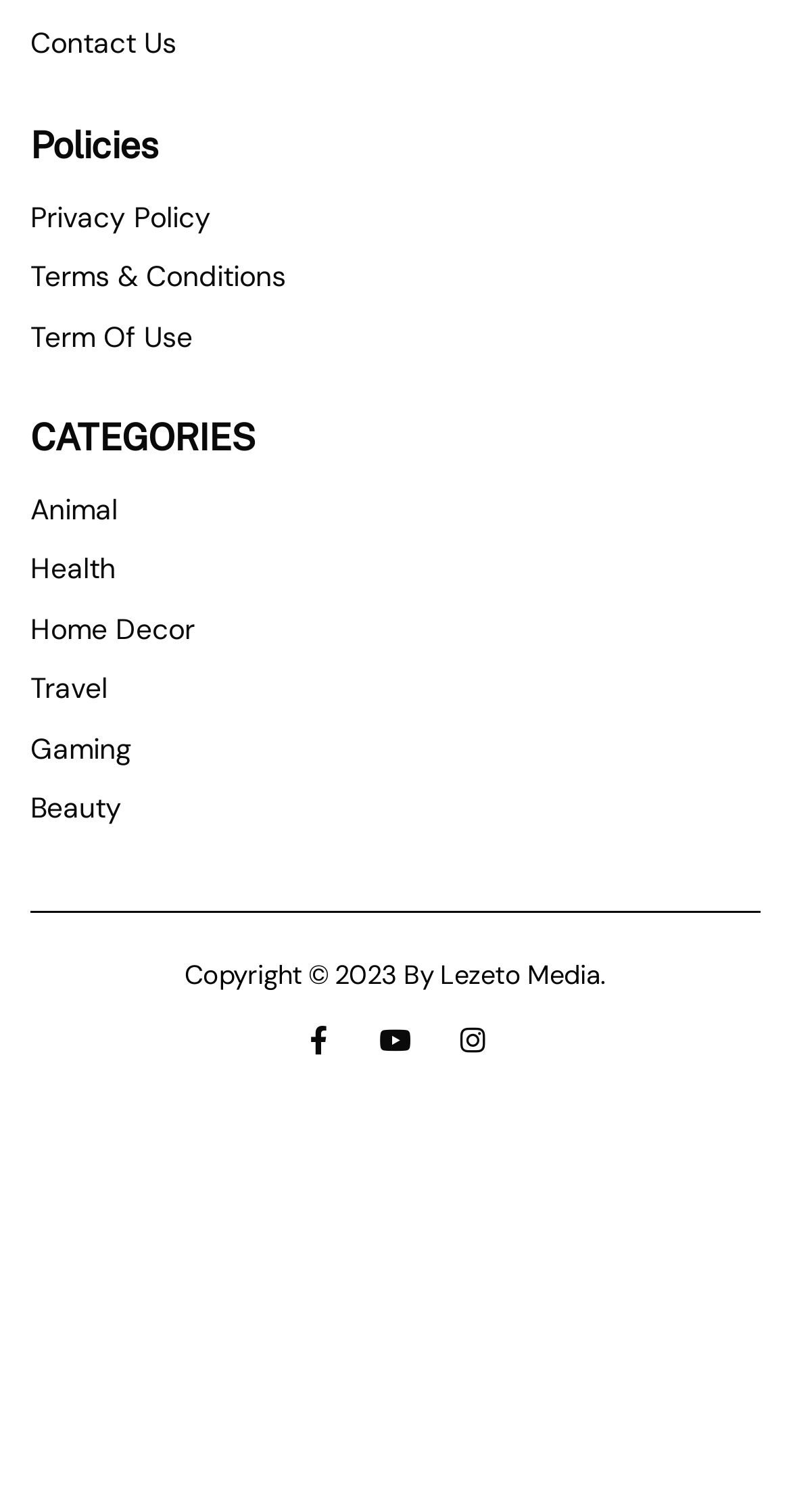Pinpoint the bounding box coordinates of the area that must be clicked to complete this instruction: "browse animal category".

[0.038, 0.322, 0.962, 0.352]